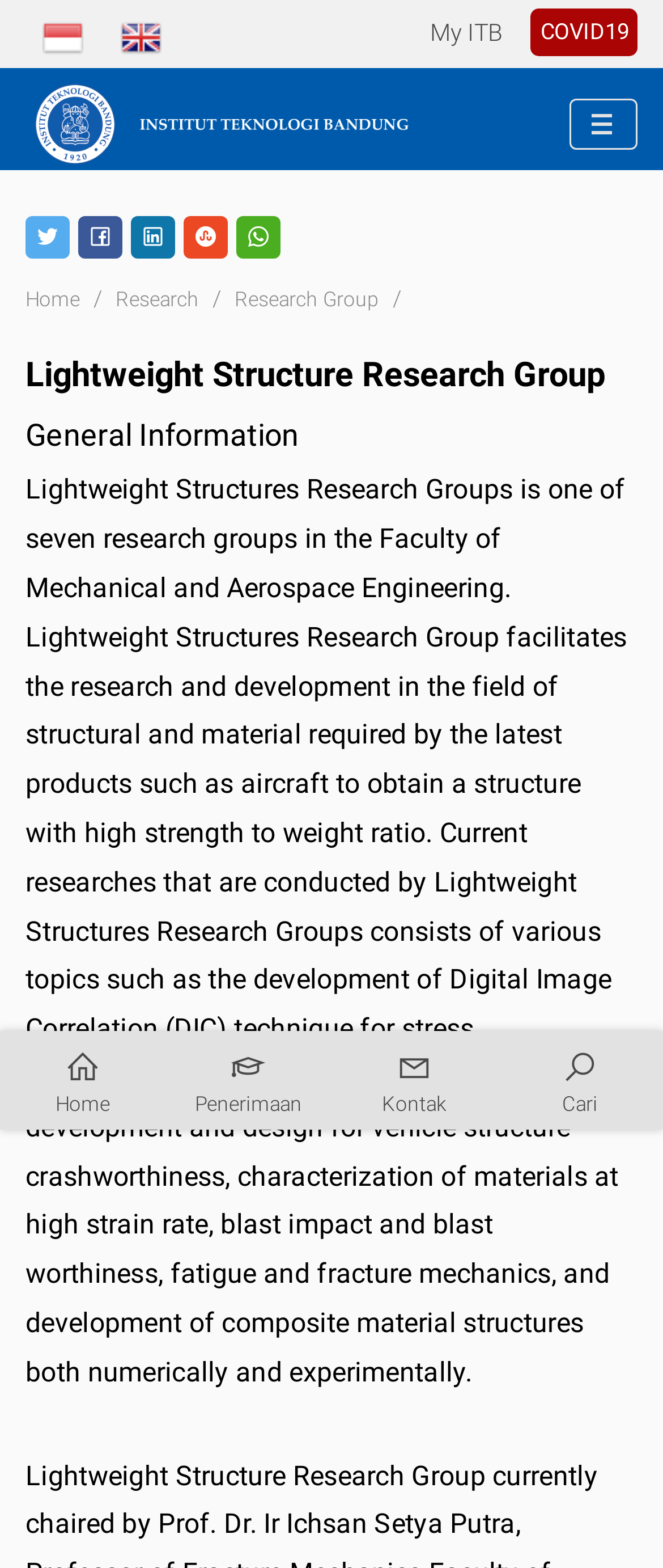Select the bounding box coordinates of the element I need to click to carry out the following instruction: "Switch to Bahasa Indonesia".

[0.038, 0.005, 0.15, 0.043]